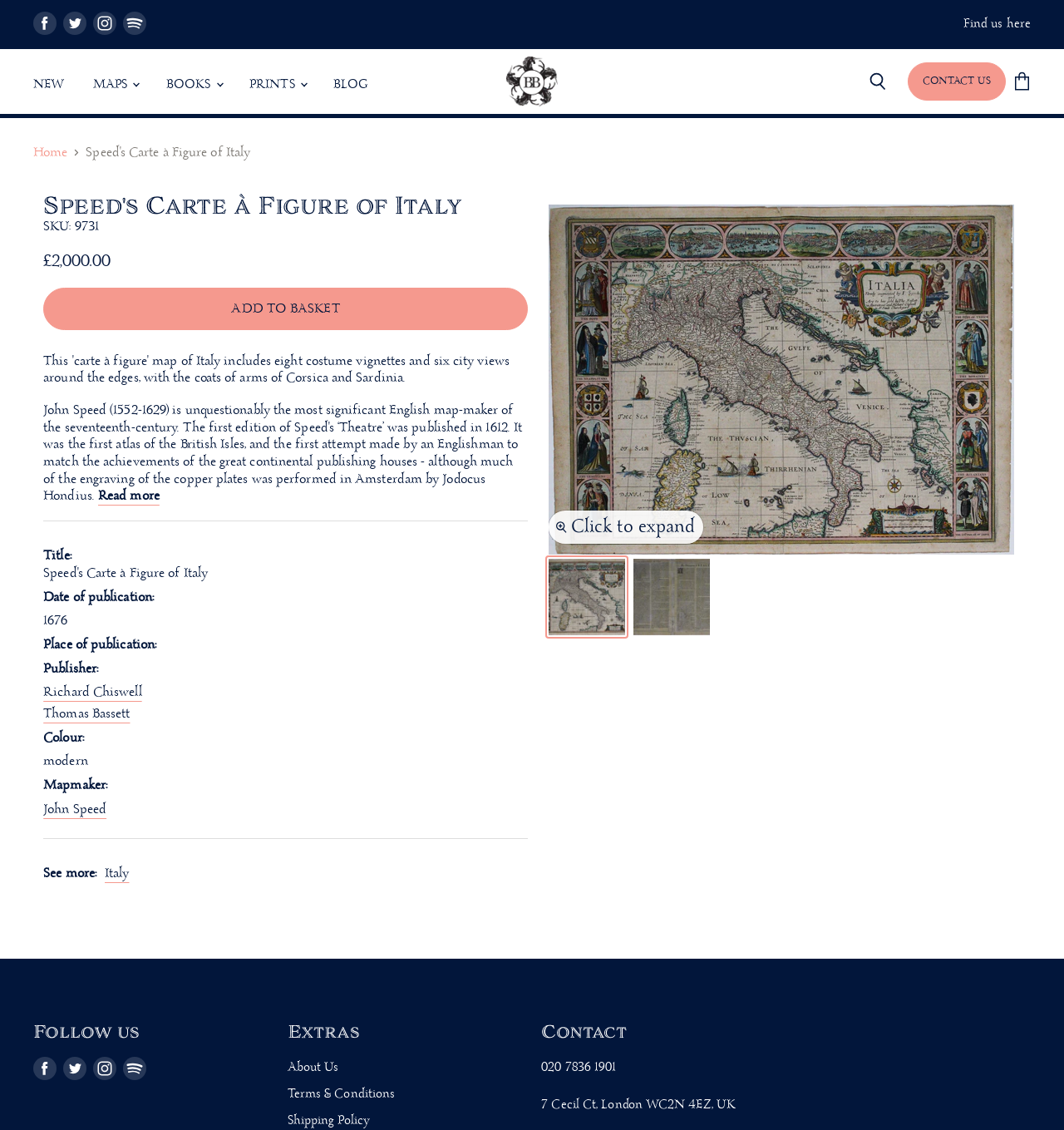Provide the bounding box coordinates for the area that should be clicked to complete the instruction: "View the 'Speed's Carte à Figure of Italy' map".

[0.516, 0.181, 0.953, 0.491]